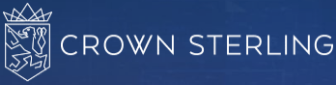What type of font is used in the logo?
Answer with a single word or phrase, using the screenshot for reference.

Sans-serif